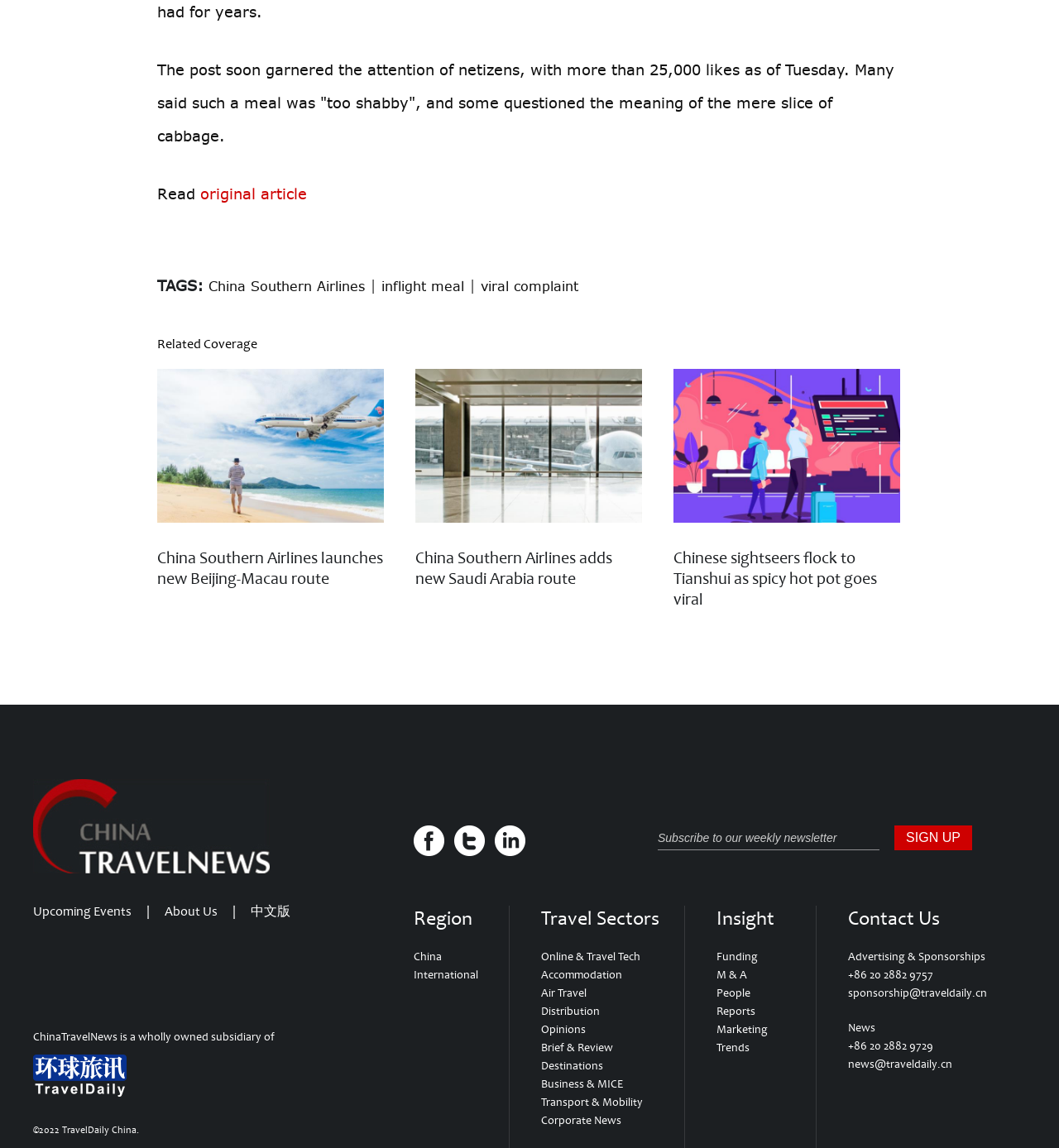What is the contact email for news?
Refer to the image and answer the question using a single word or phrase.

news@traveldaily.cn